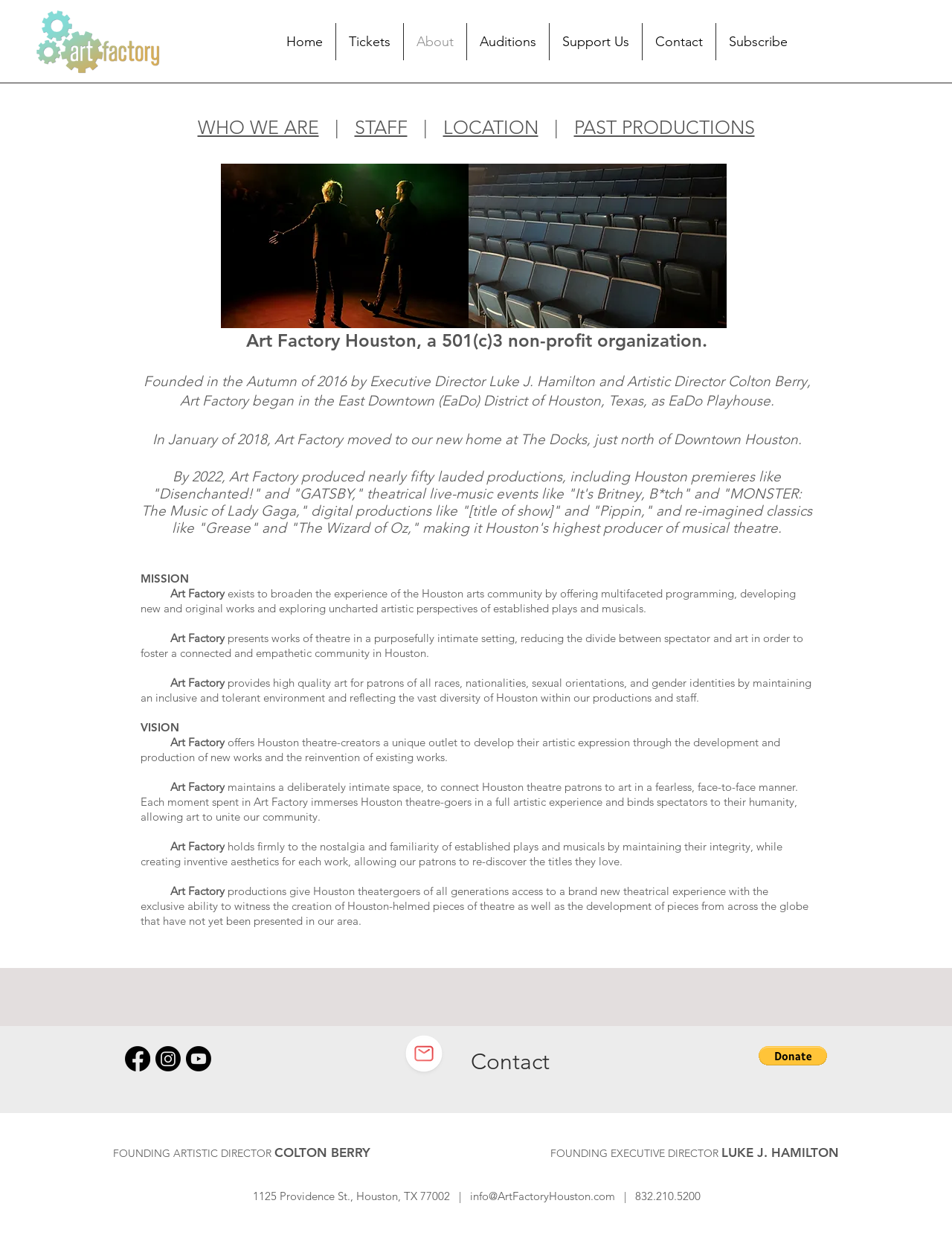Locate the UI element described as follows: "About". Return the bounding box coordinates as four float numbers between 0 and 1 in the order [left, top, right, bottom].

[0.424, 0.019, 0.49, 0.048]